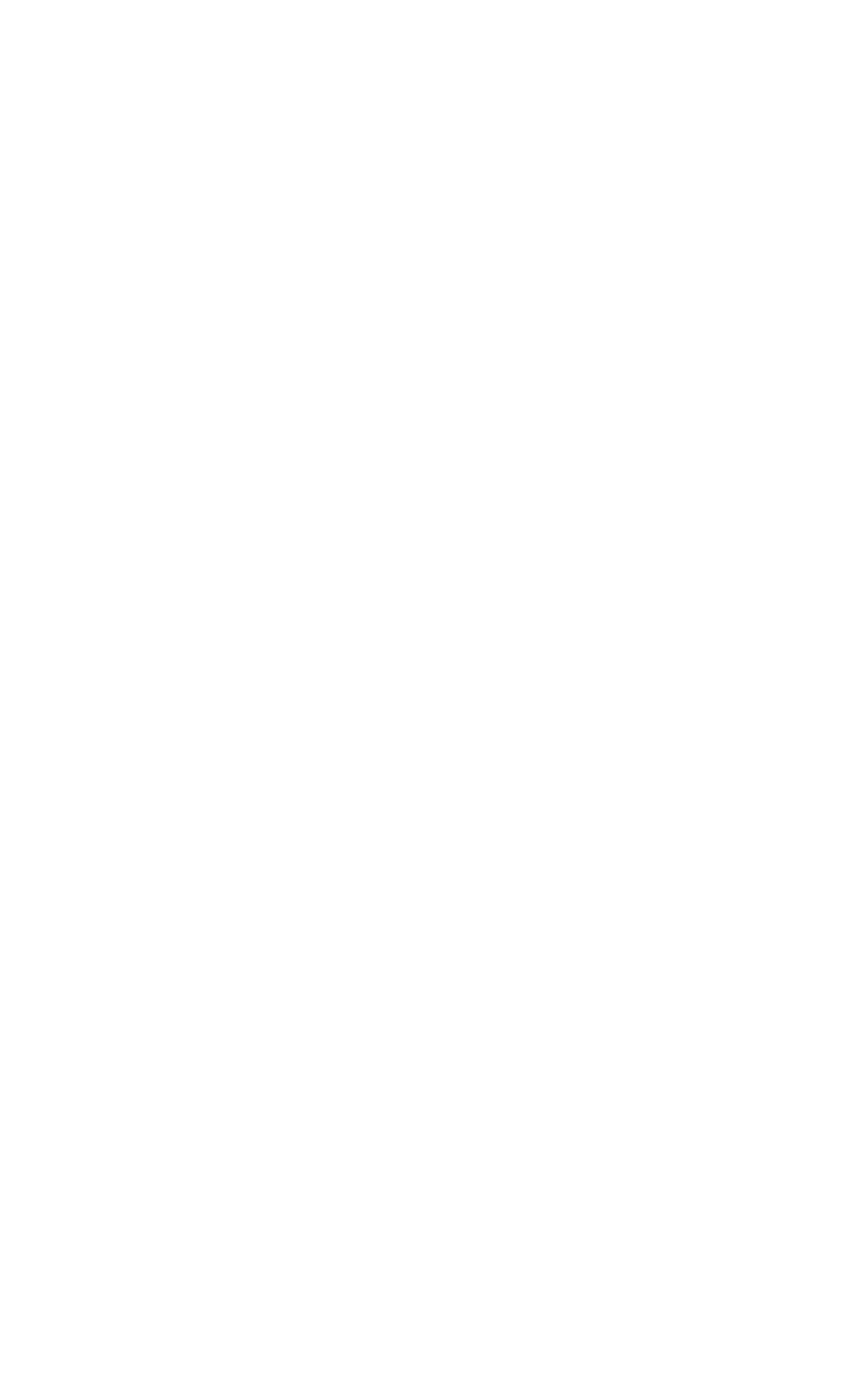Please answer the following question using a single word or phrase: 
What is the first link on the webpage?

Bien-être et nutrition